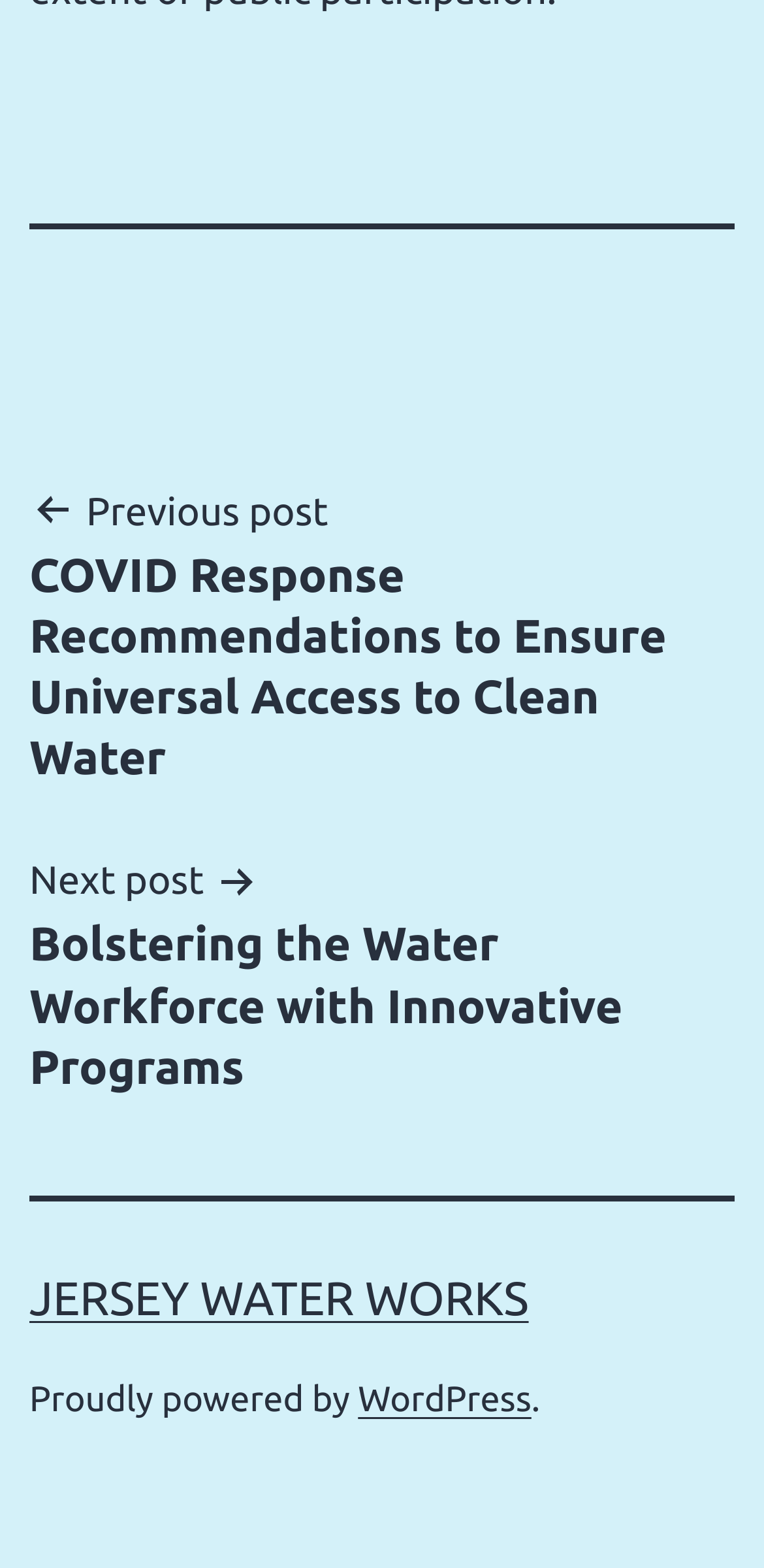Please provide a one-word or phrase answer to the question: 
What is the name of the website?

JERSEY WATER WORKS